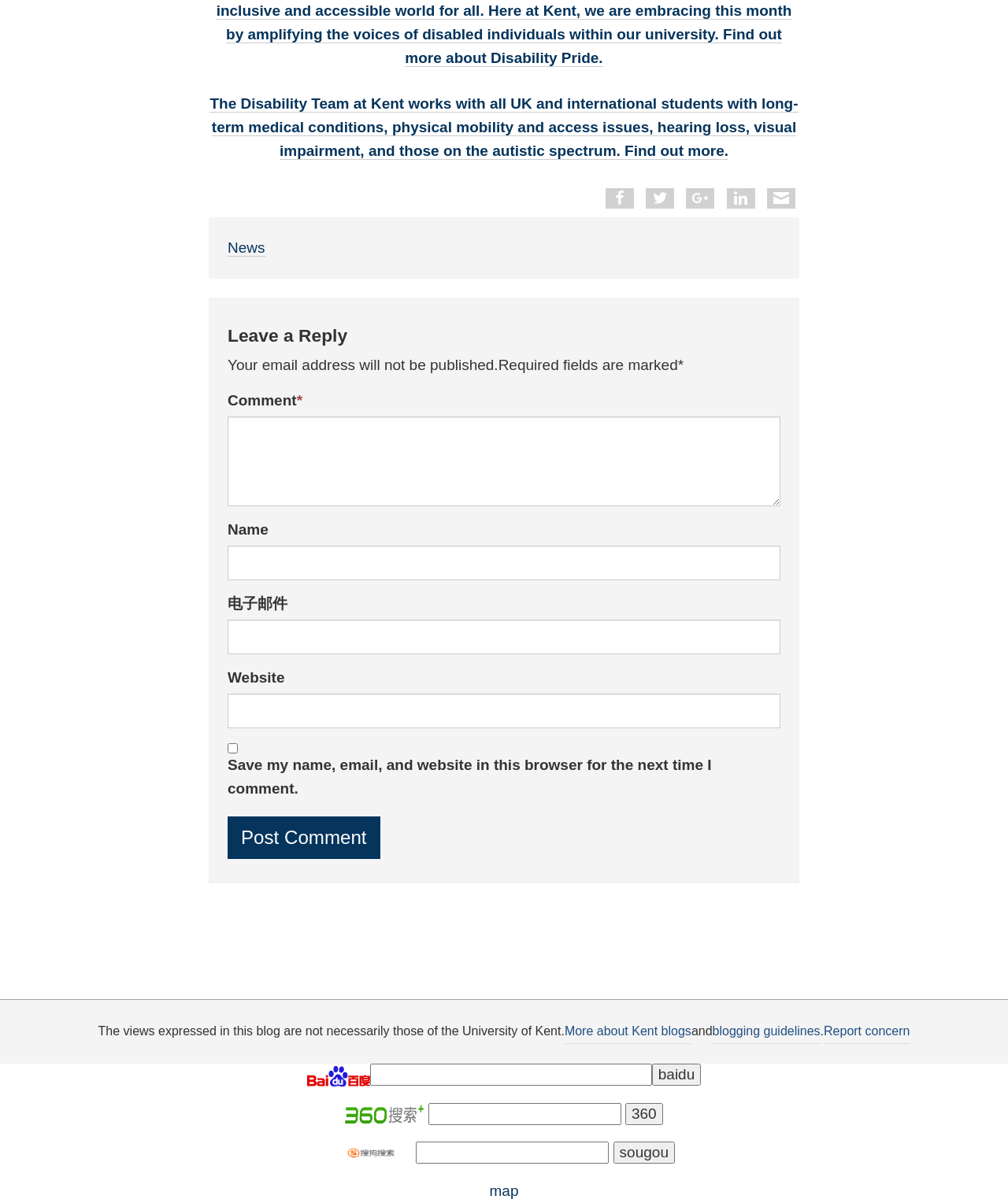What is the purpose of the 'Report concern' link?
Answer the question using a single word or phrase, according to the image.

Report concerns about the blog